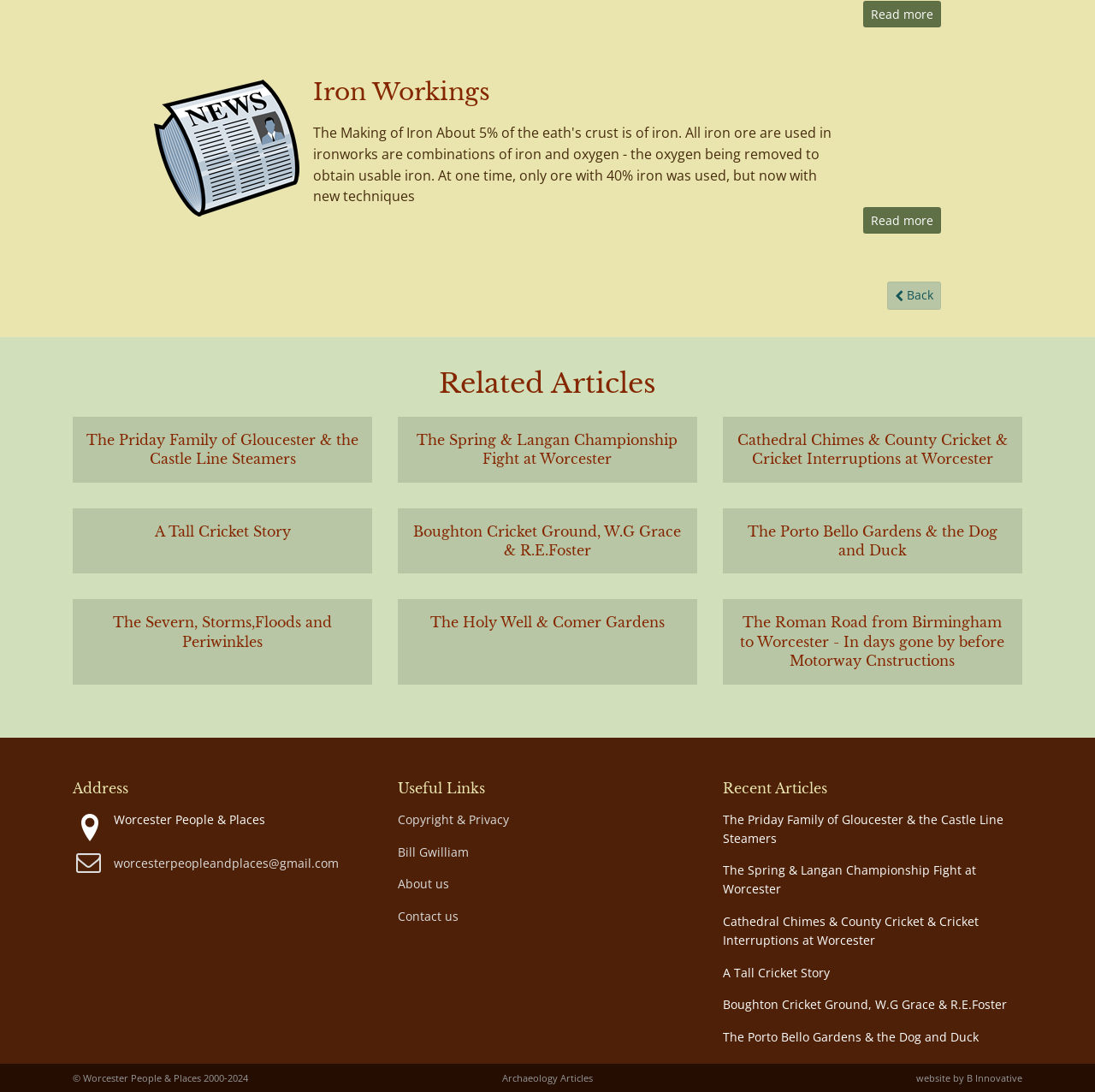Identify the bounding box coordinates of the clickable region to carry out the given instruction: "Check Copyright & Privacy".

[0.363, 0.743, 0.465, 0.758]